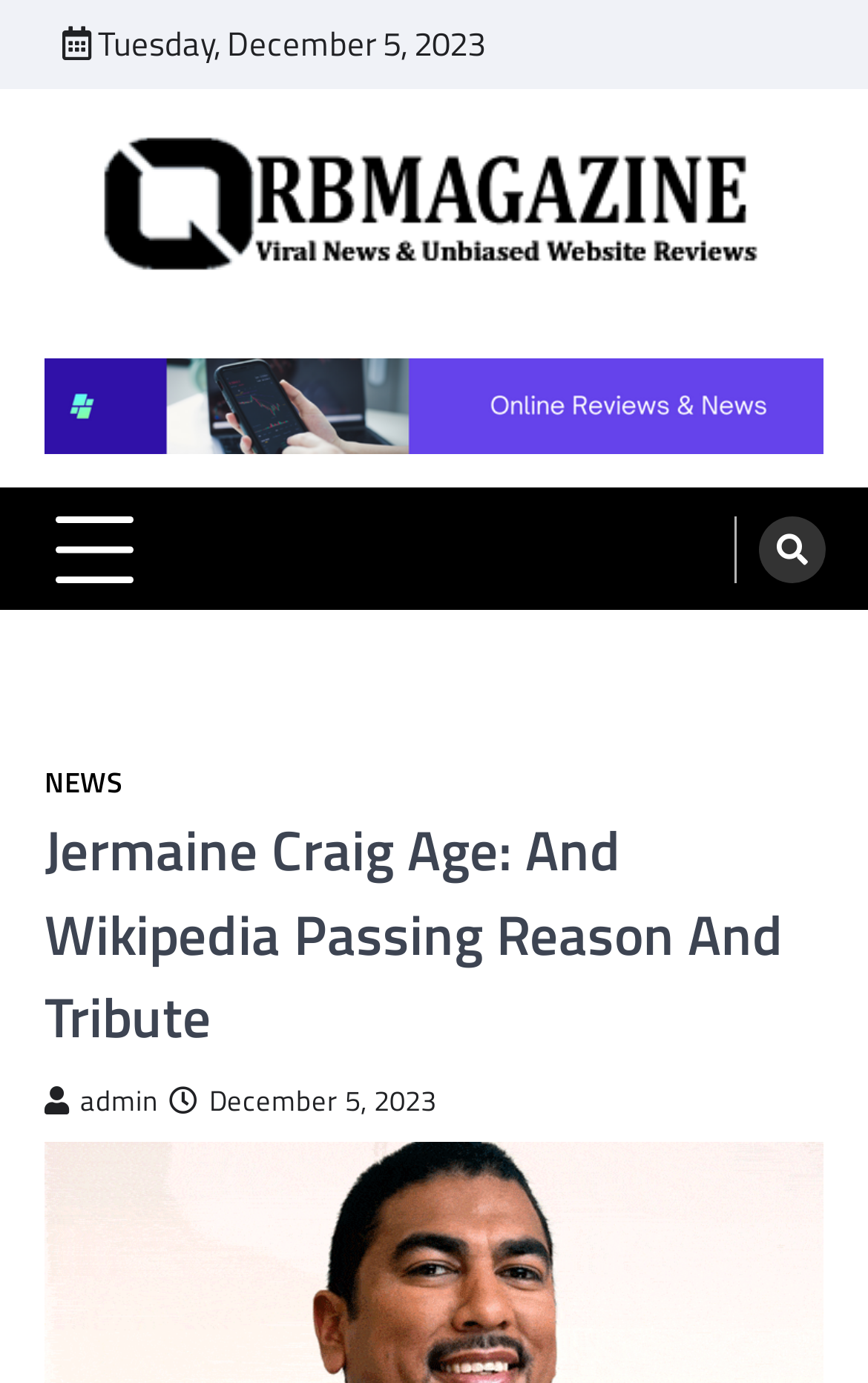What is the name of the online shopping review website?
Answer the question with a single word or phrase by looking at the picture.

Orbmagazine